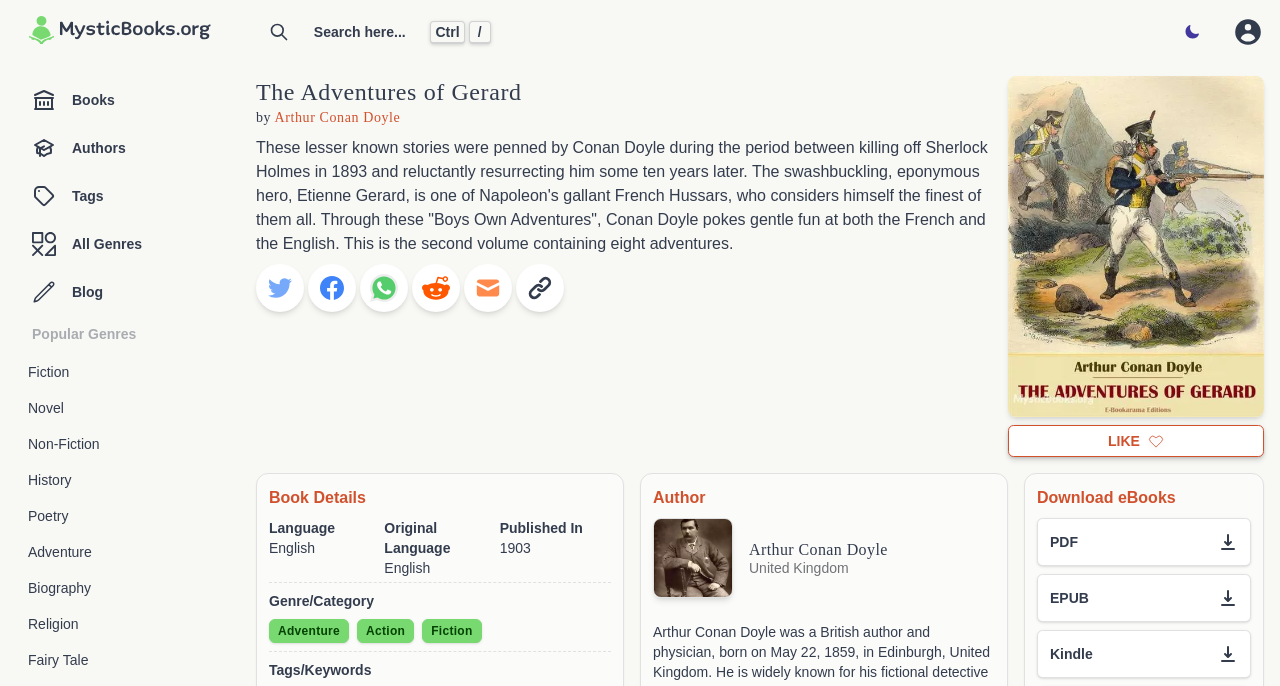Determine and generate the text content of the webpage's headline.

The Adventures of Gerard

by Arthur Conan Doyle